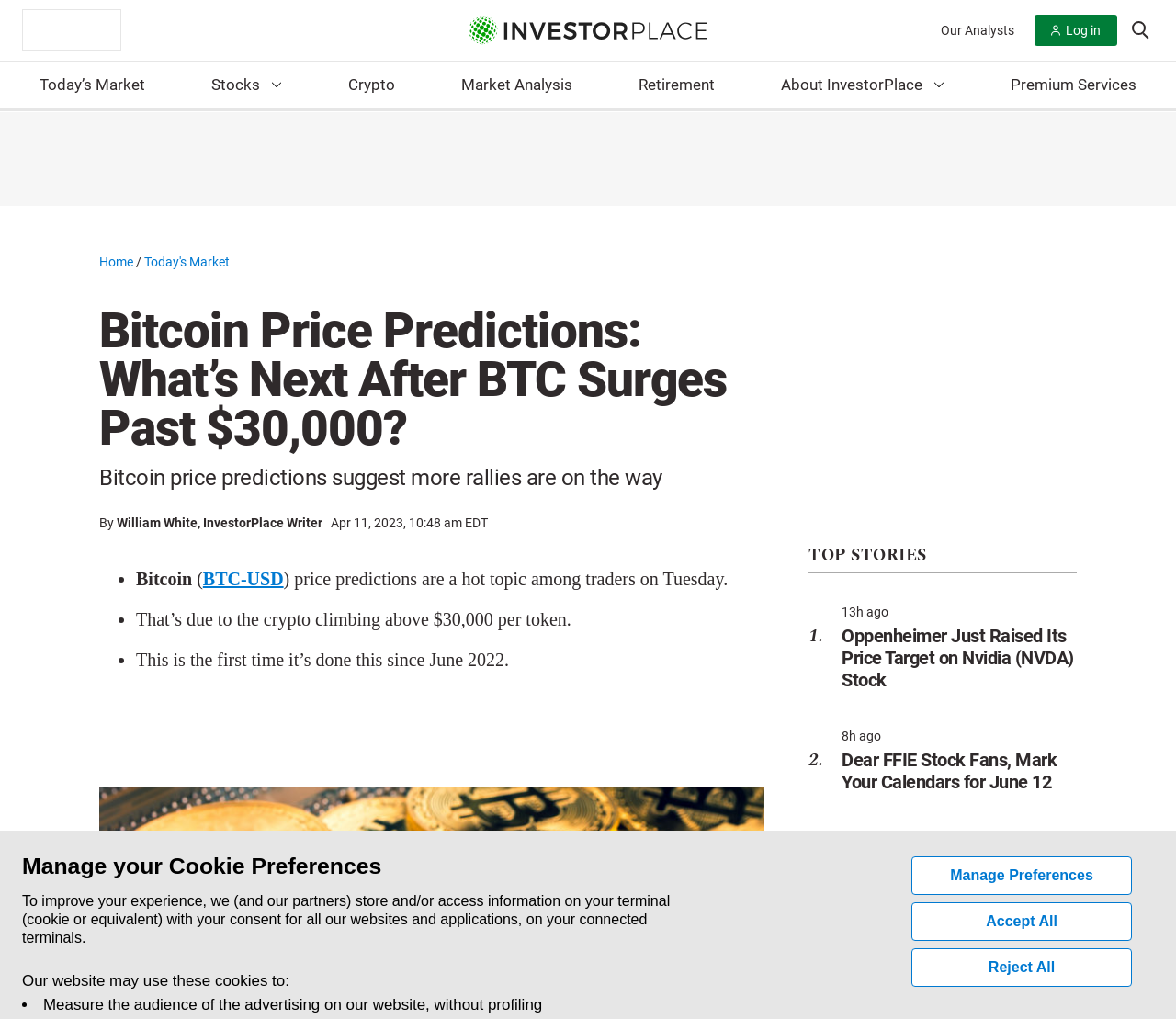Given the content of the image, can you provide a detailed answer to the question?
What is the current price of Bitcoin?

The current price of Bitcoin is mentioned in the article as above $30,000, which is a significant milestone as it's the first time it has reached this level since June 2022.